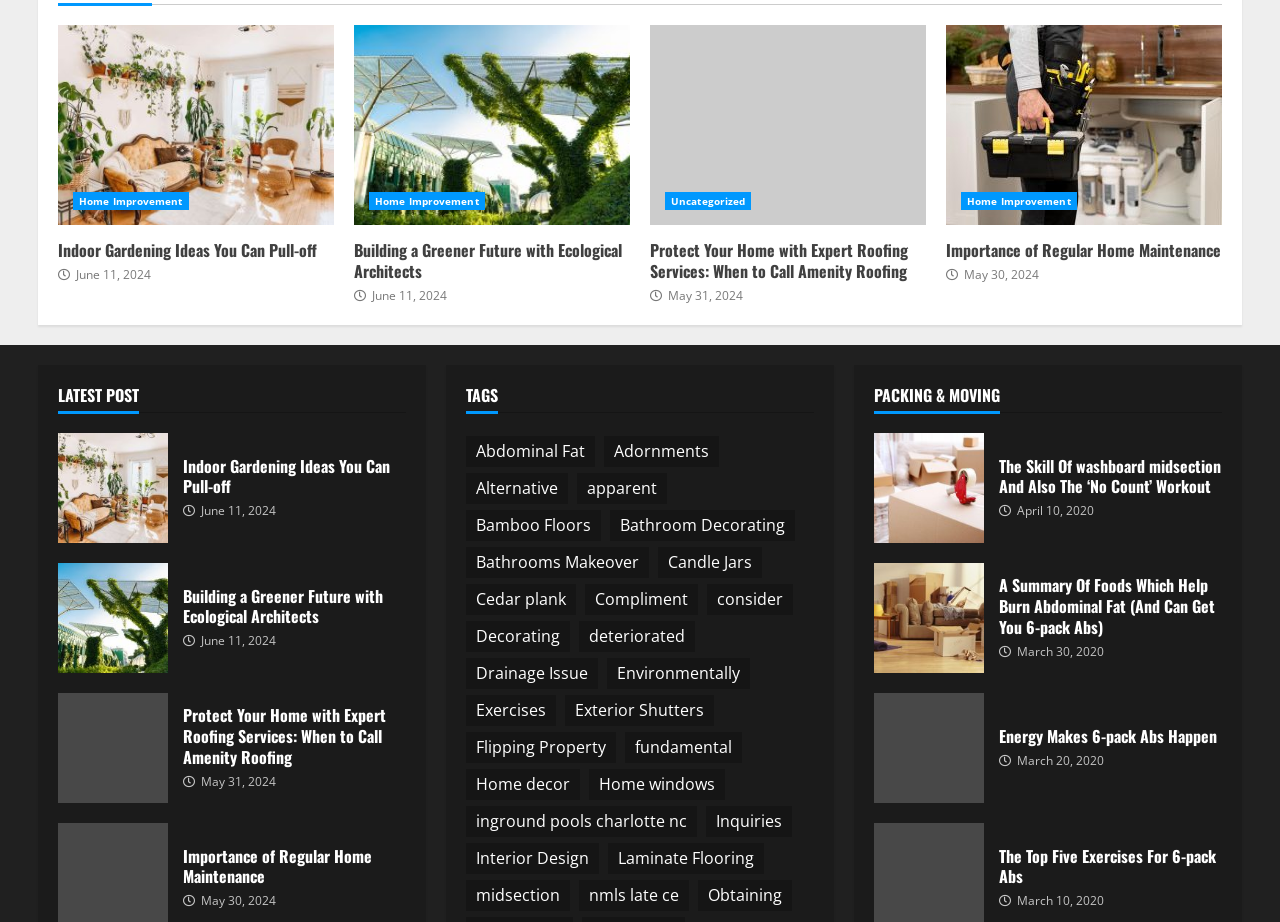How many articles are listed under 'LATEST POST'?
From the screenshot, provide a brief answer in one word or phrase.

4